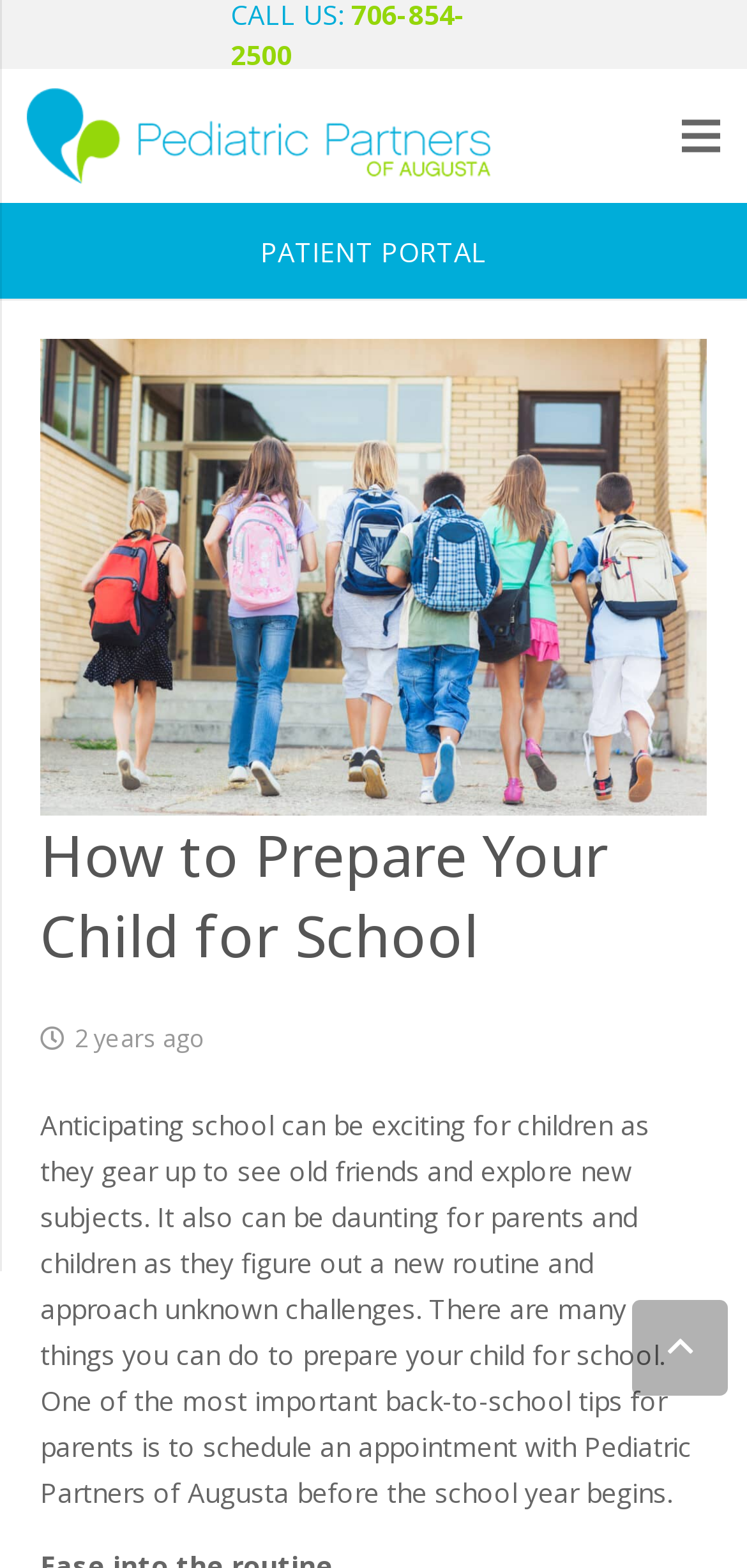Locate the bounding box of the UI element based on this description: "parent_node: Home aria-label="Menu"". Provide four float numbers between 0 and 1 as [left, top, right, bottom].

[0.884, 0.056, 0.993, 0.117]